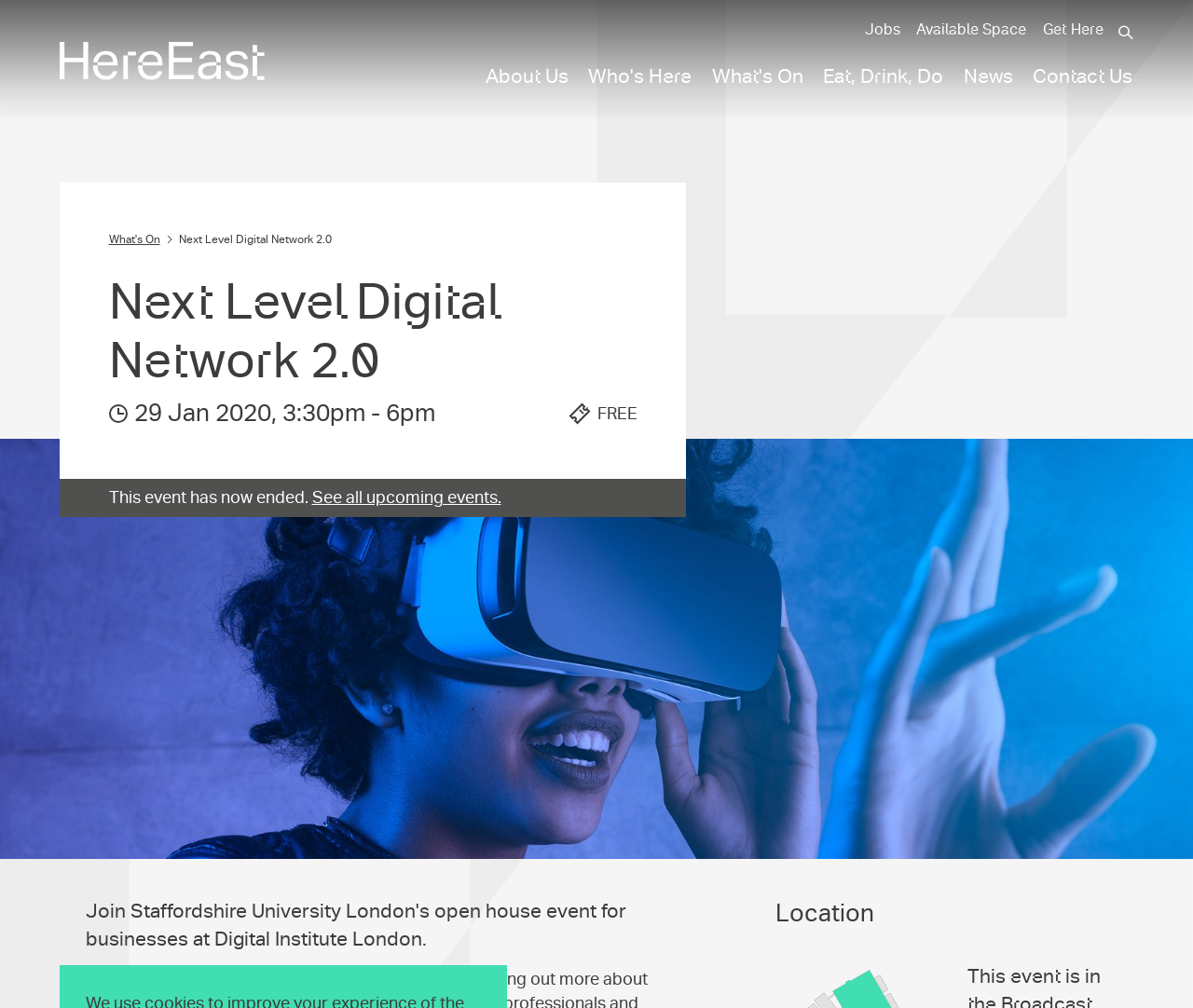Respond with a single word or phrase:
What is the date of the event?

29 Jan 2020